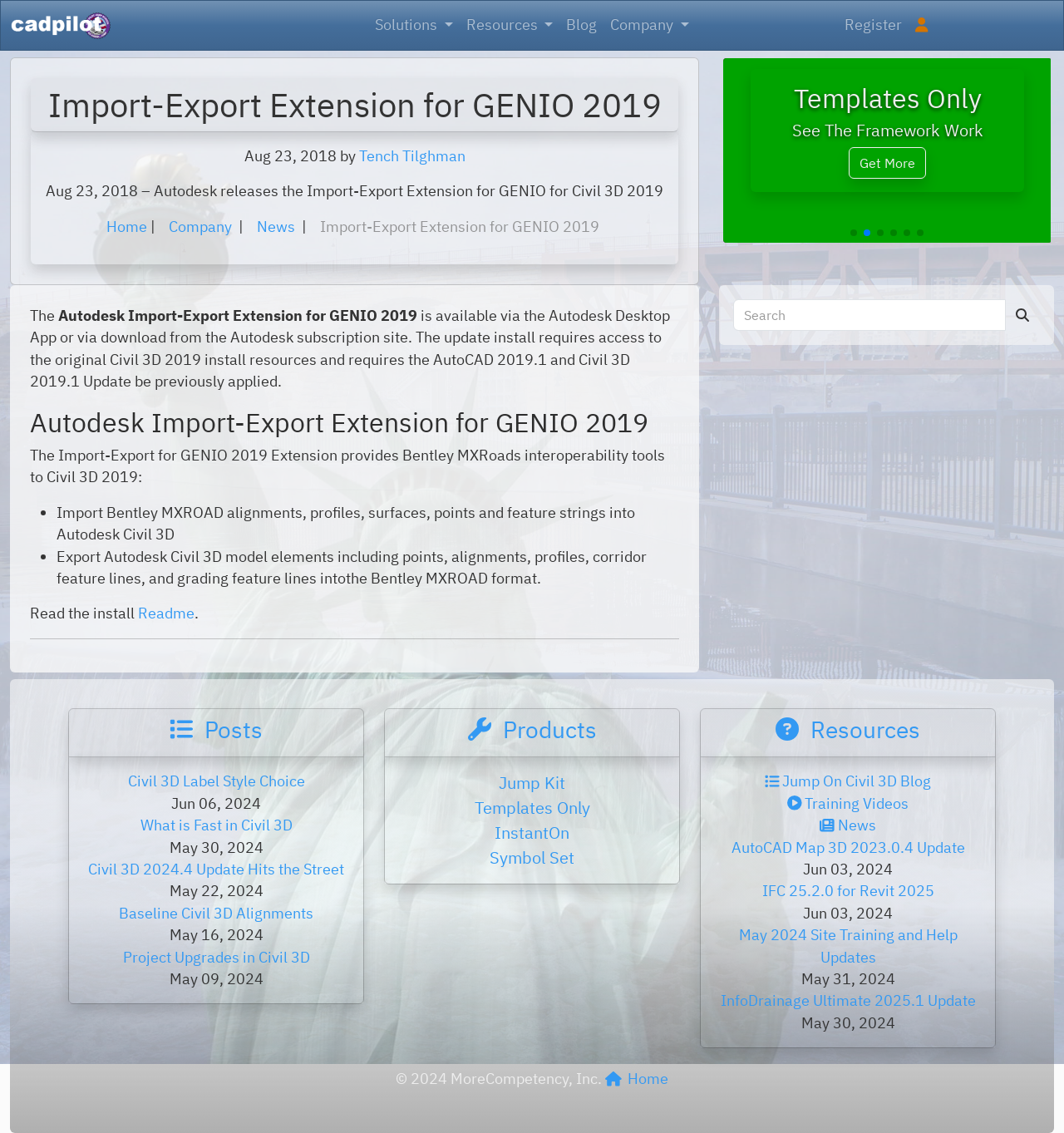Provide a brief response using a word or short phrase to this question:
How many videos are available in the Framework Videos section?

6